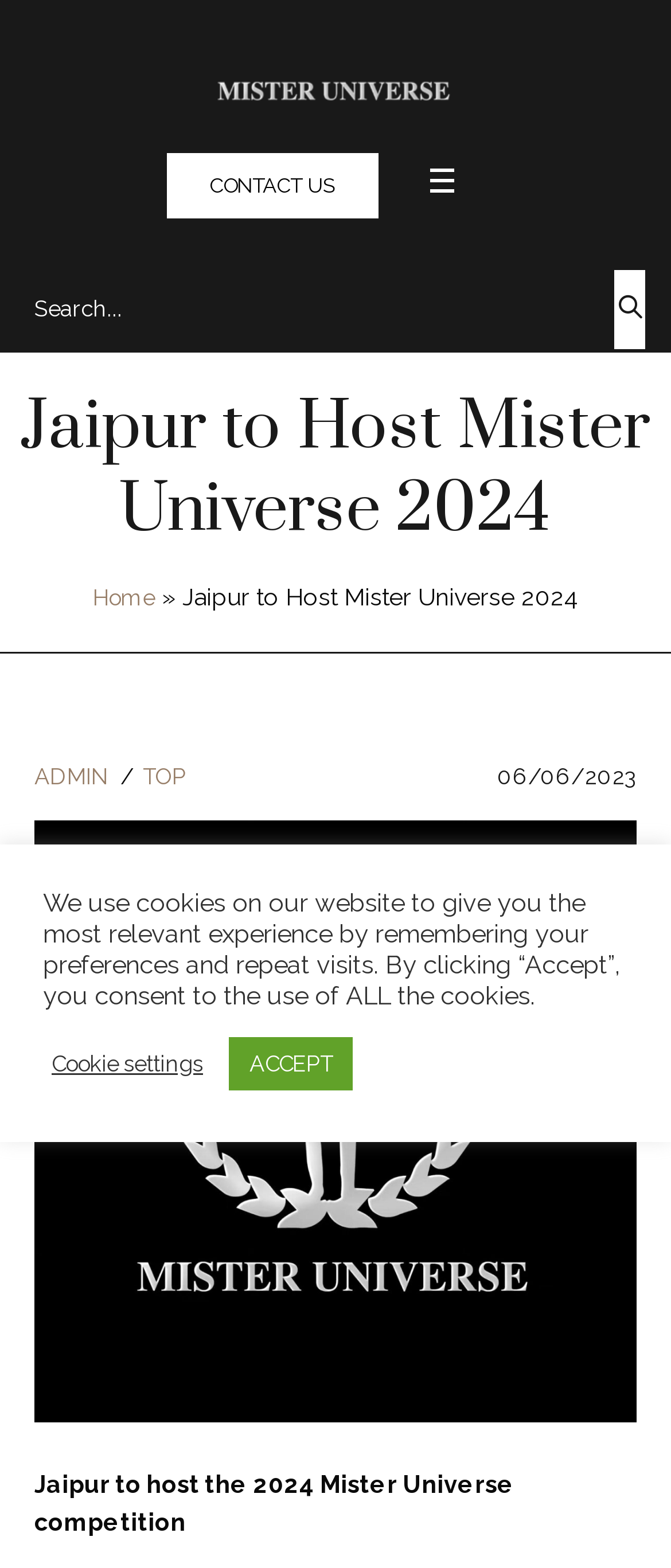What is the name of the event being hosted in Jaipur?
Please look at the screenshot and answer in one word or a short phrase.

Mister Universe 2024